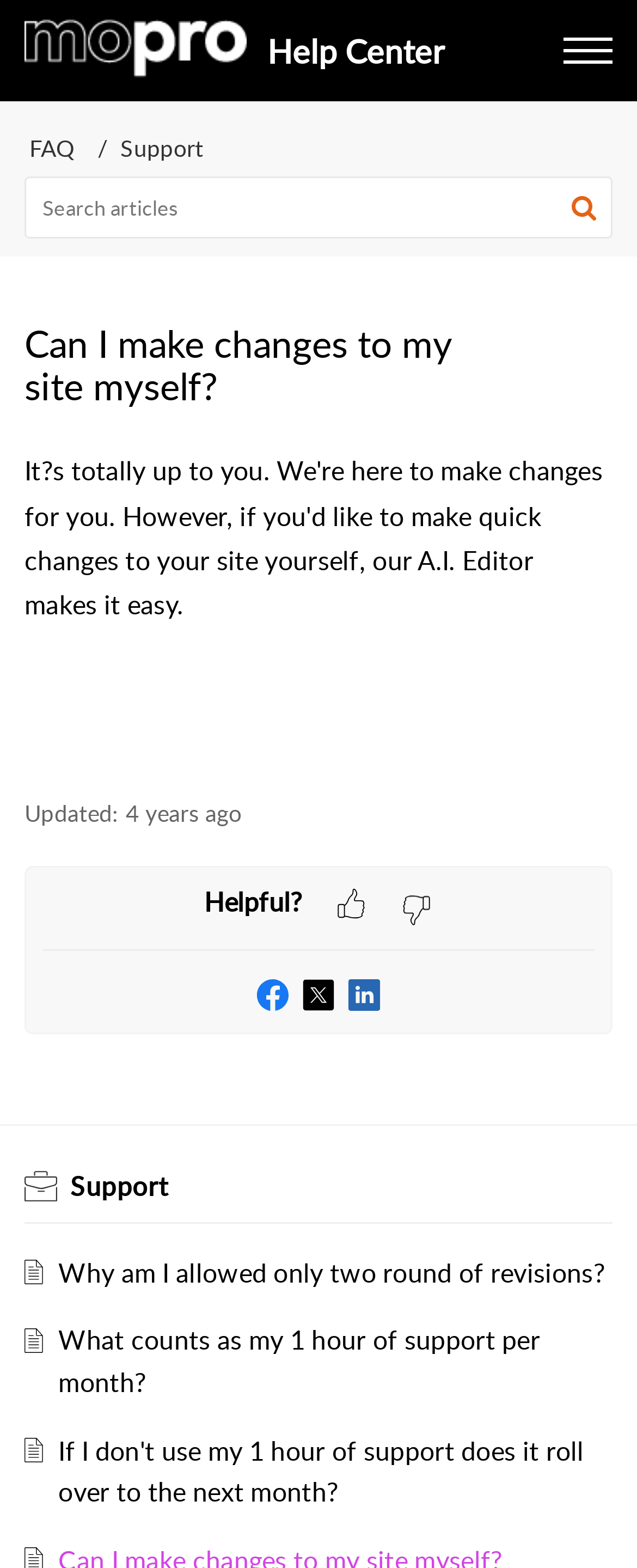Identify the main heading from the webpage and provide its text content.

Can I make changes to my site myself?